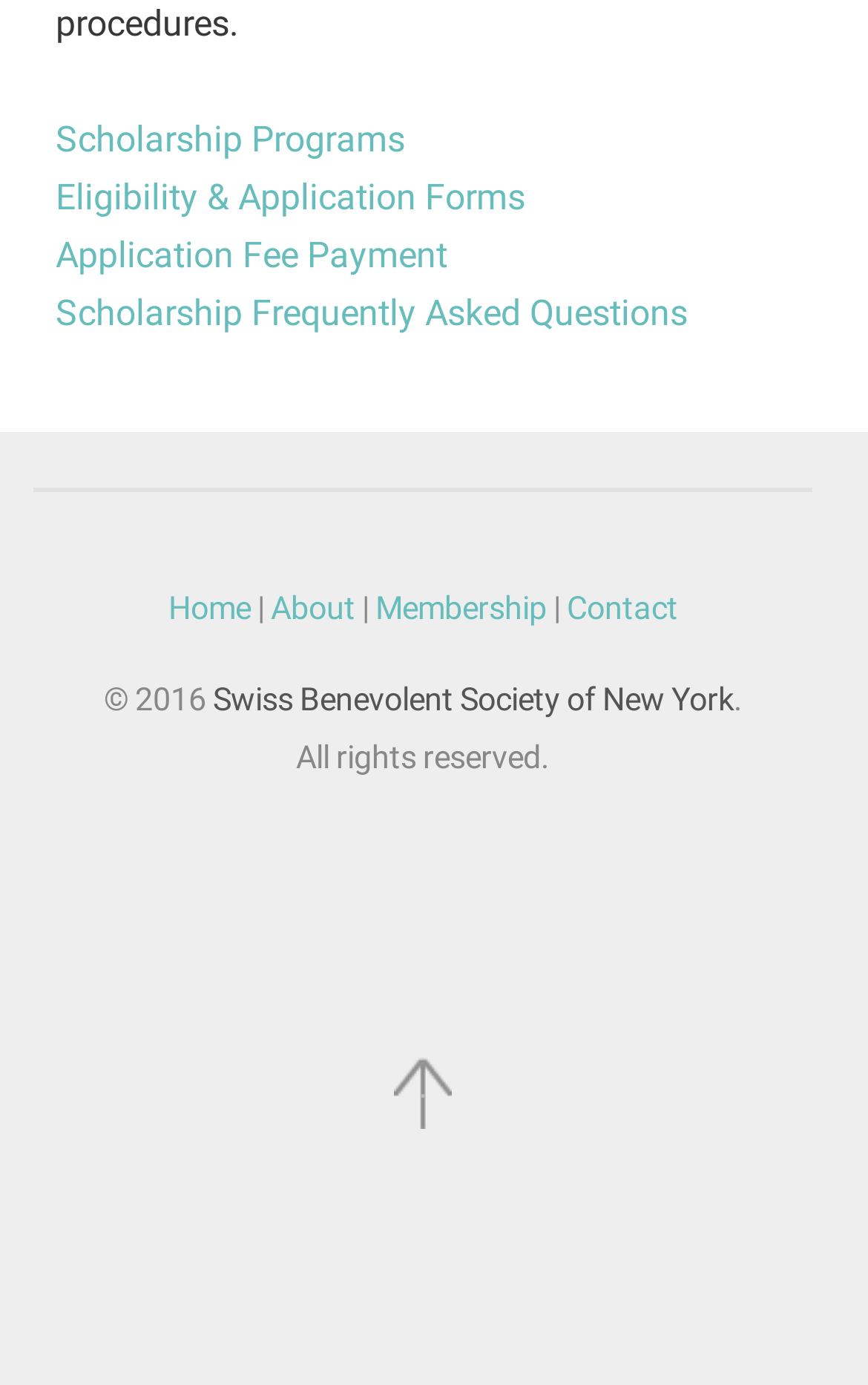Pinpoint the bounding box coordinates of the element that must be clicked to accomplish the following instruction: "Contact us". The coordinates should be in the format of four float numbers between 0 and 1, i.e., [left, top, right, bottom].

[0.653, 0.426, 0.781, 0.453]